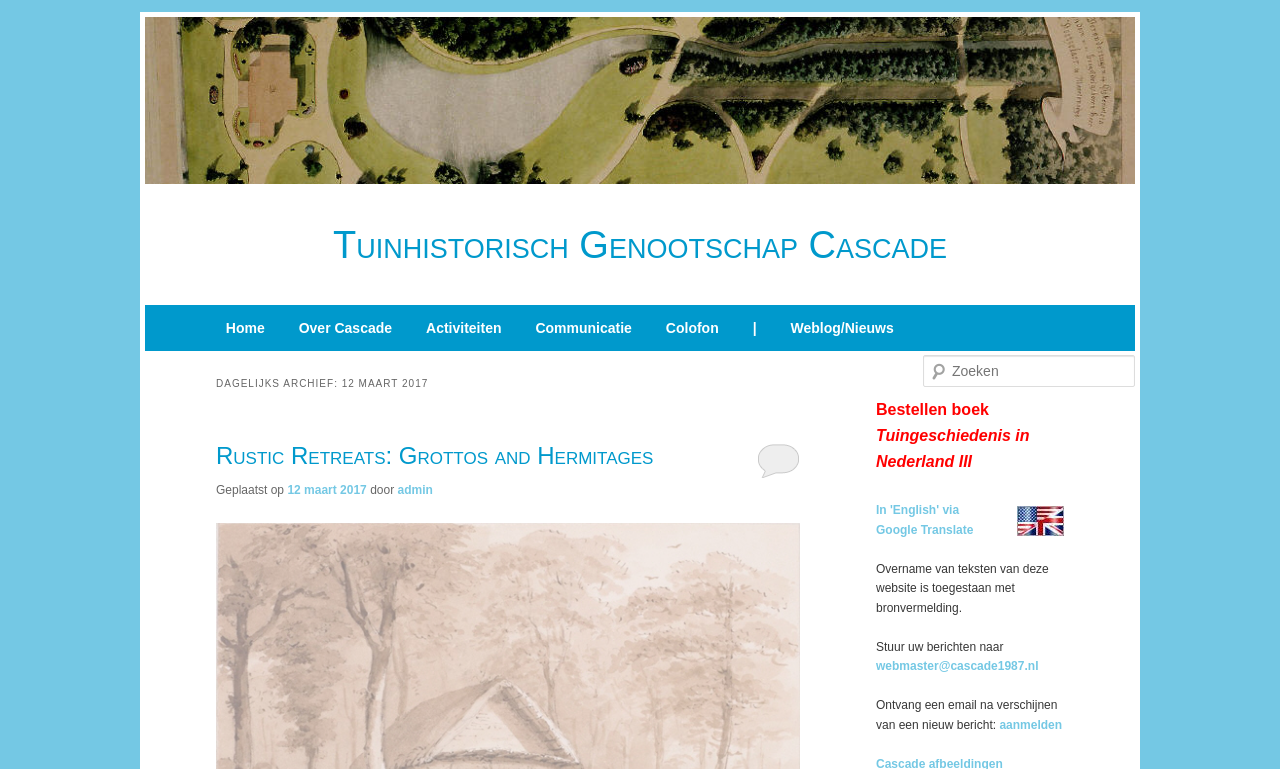Use a single word or phrase to answer the following:
What is the title of the latest article?

Rustic Retreats: Grottos and Hermitages